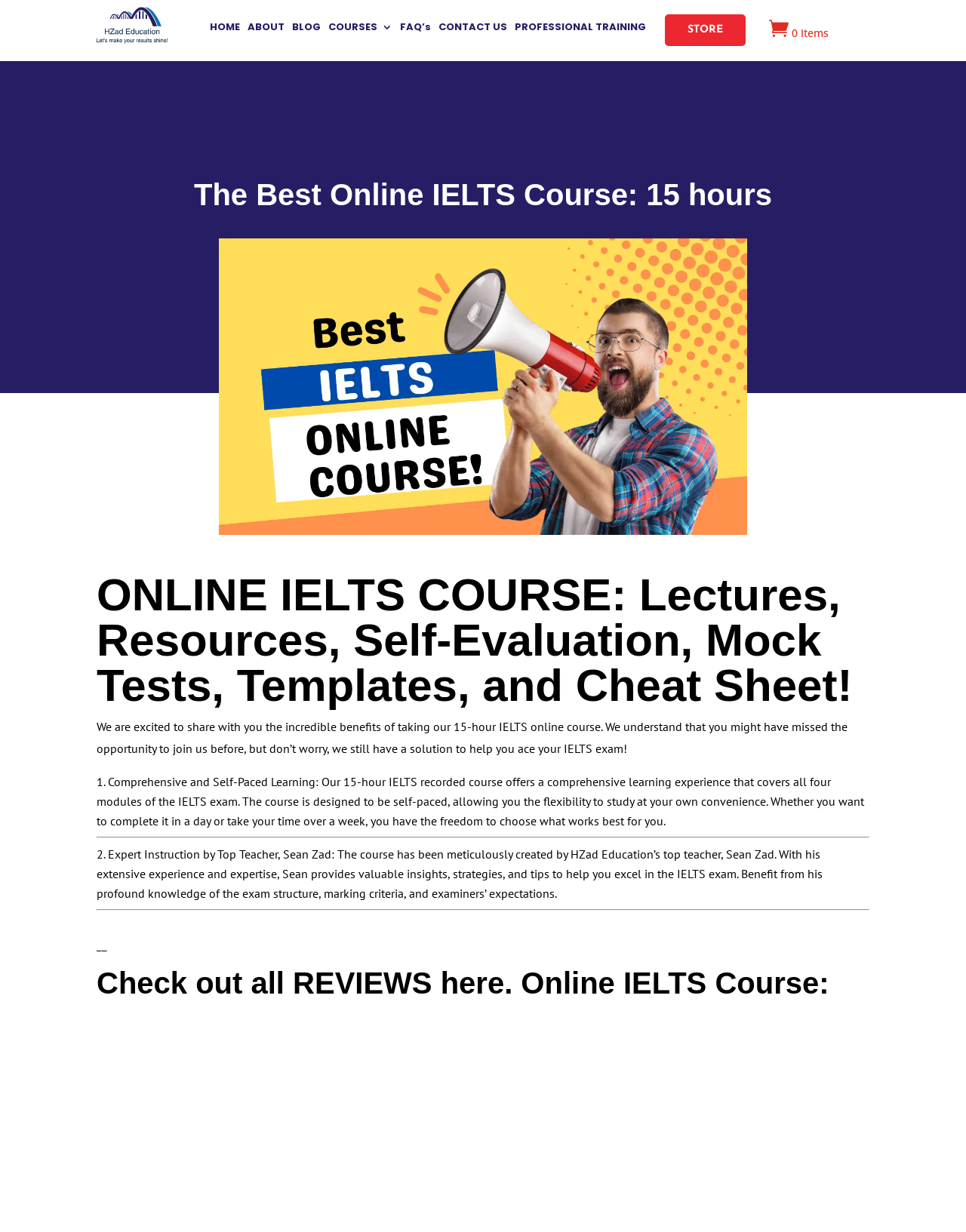Locate the coordinates of the bounding box for the clickable region that fulfills this instruction: "Click COURSES".

[0.339, 0.018, 0.406, 0.031]